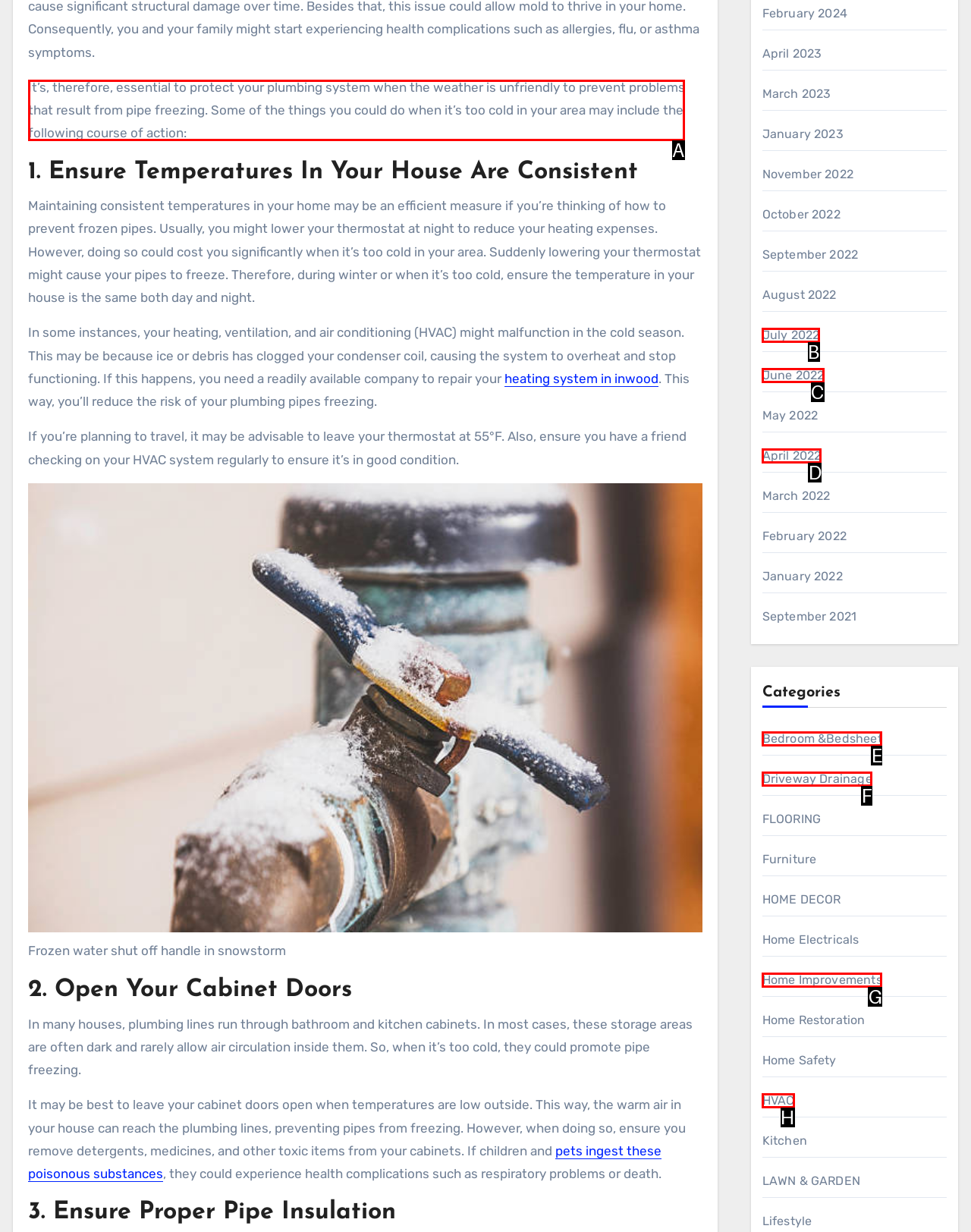Identify the HTML element to select in order to accomplish the following task: Click on the Wellness Wakeup Call Logo
Reply with the letter of the chosen option from the given choices directly.

None